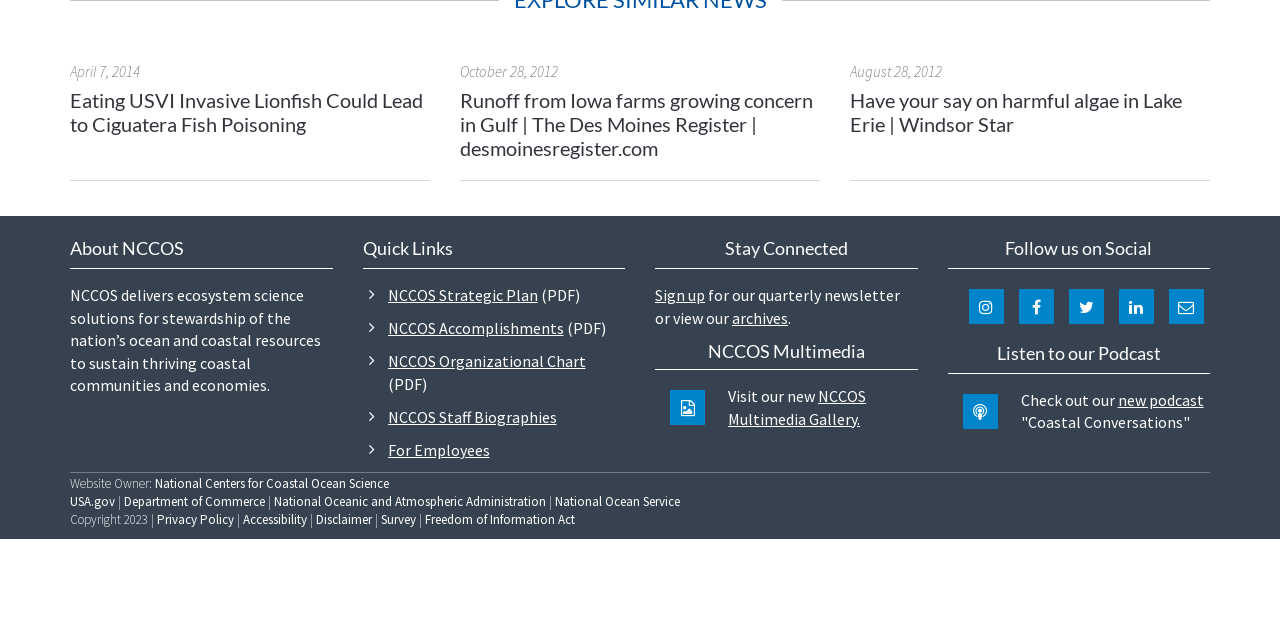Locate the UI element described by Survey in the provided webpage screenshot. Return the bounding box coordinates in the format (top-left x, top-left y, bottom-right x, bottom-right y), ensuring all values are between 0 and 1.

[0.298, 0.798, 0.325, 0.825]